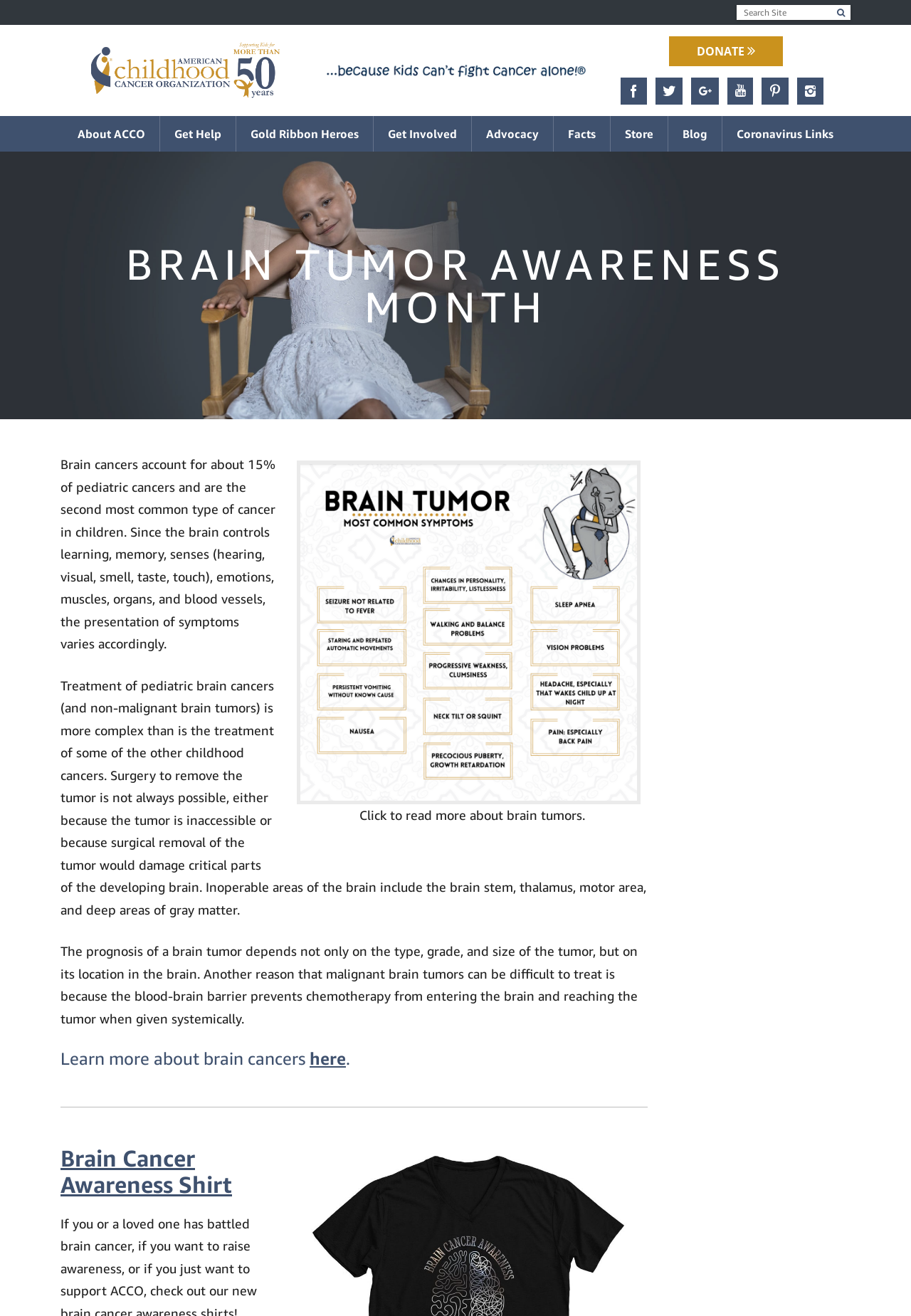Given the element description, predict the bounding box coordinates in the format (top-left x, top-left y, bottom-right x, bottom-right y). Make sure all values are between 0 and 1. Here is the element description: About ACCO

[0.07, 0.088, 0.176, 0.115]